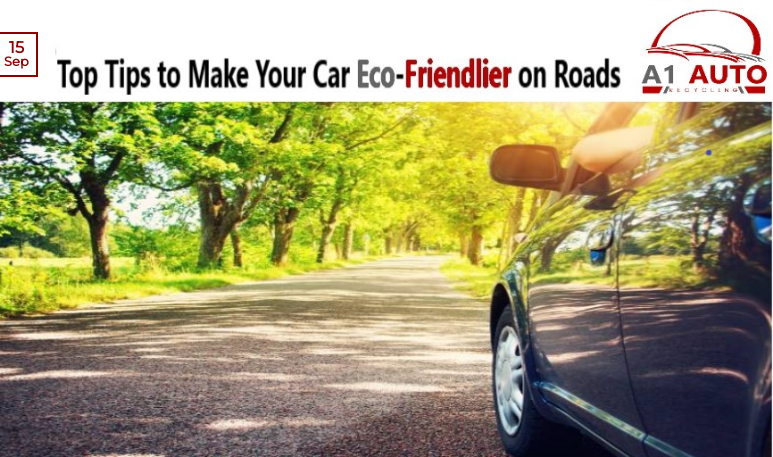What is the theme of the image?
Can you give a detailed and elaborate answer to the question?

The image prominently features the title 'Top Tips to Make Your Car Eco-Friendly on Roads', highlighting the theme of sustainability in automotive practices, which is the main idea conveyed by the image.